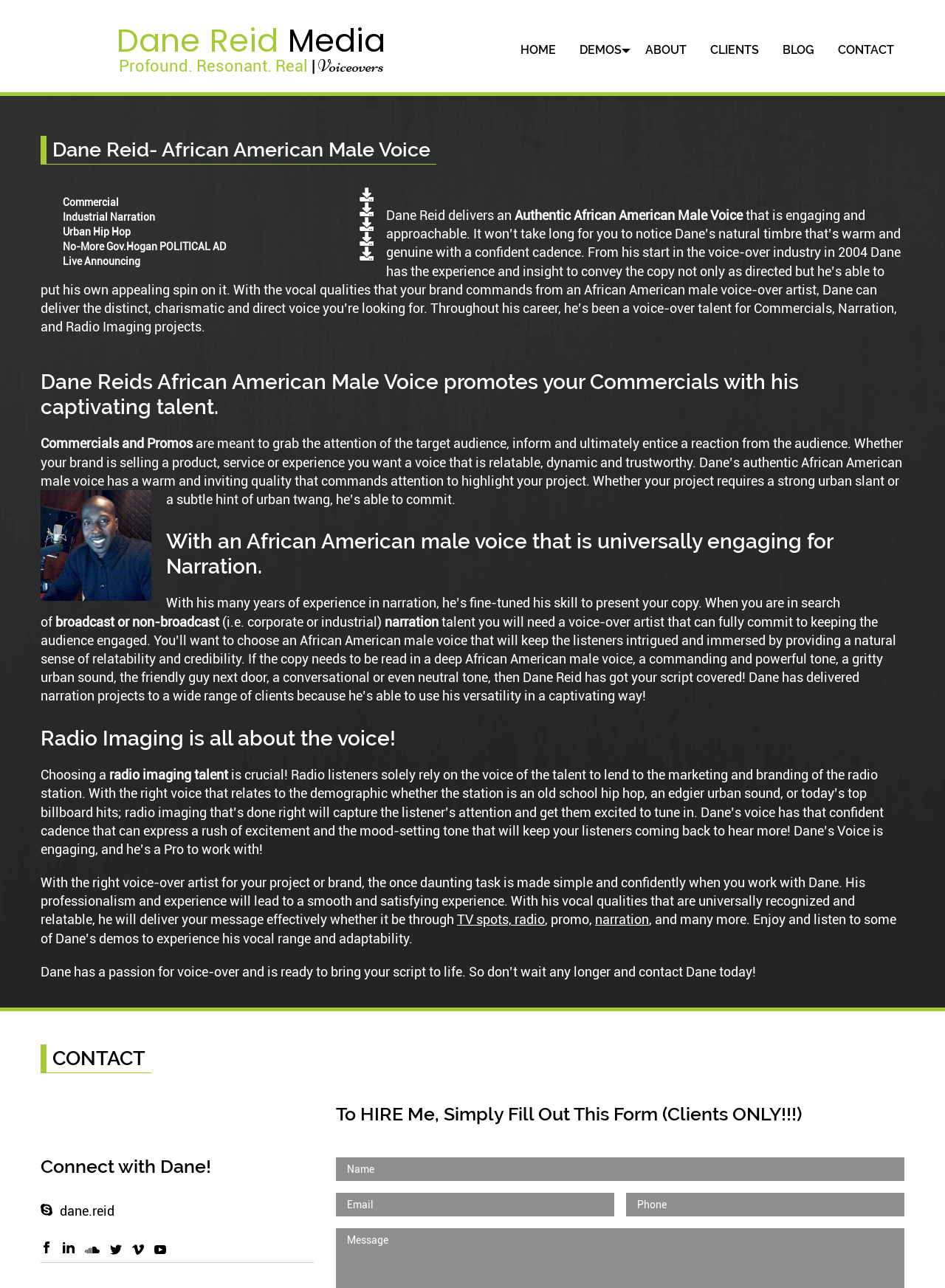Provide an in-depth caption for the elements present on the webpage.

This webpage is about Dane Reid, an African American male voiceover artist. At the top, there is a heading "Dane Reid Media" followed by a tagline "Profound. Resonant. Real" and a navigation menu with links to "HOME", "DEMOS", "ABOUT", "CLIENTS", "BLOG", and "CONTACT". 

Below the navigation menu, there is a main section that introduces Dane Reid as an African American male voiceover artist who delivers authentic, engaging, and charismatic voiceovers for commercials, narration, and radio imaging. 

The webpage is divided into three main sections: commercials, narration, and radio imaging. Each section has a heading and a brief description of Dane's services and expertise in that area. There are also links to his demos and a call-to-action to contact him.

On the right side of the page, there is a section with social media links to Facebook, LinkedIn, SoundCloud, Twitter, Vimeo, and YouTube. 

At the bottom of the page, there is a contact form for clients to hire Dane, with fields for name, email, and message.